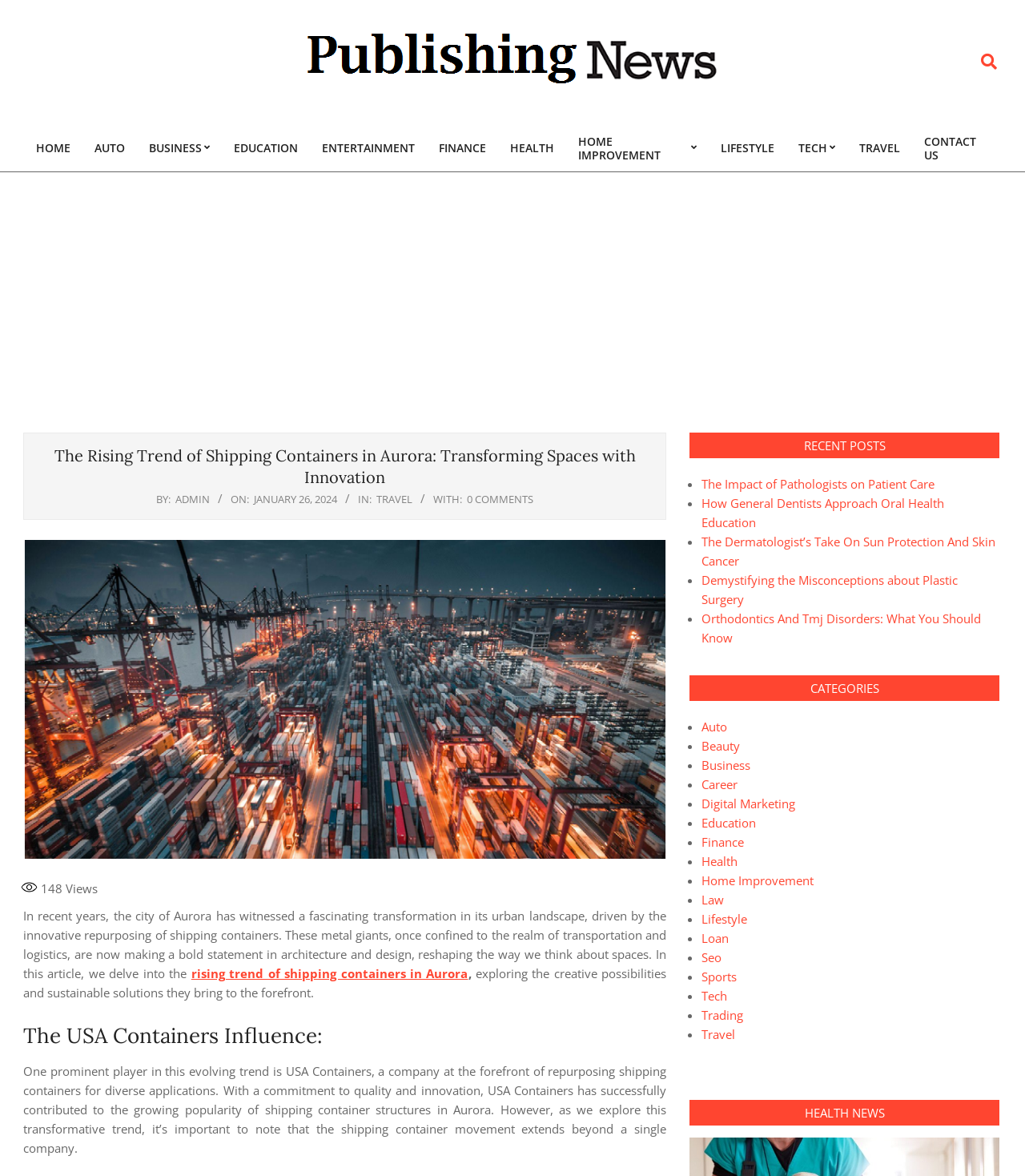Point out the bounding box coordinates of the section to click in order to follow this instruction: "Read the article about shipping containers in Aurora".

[0.038, 0.379, 0.635, 0.415]